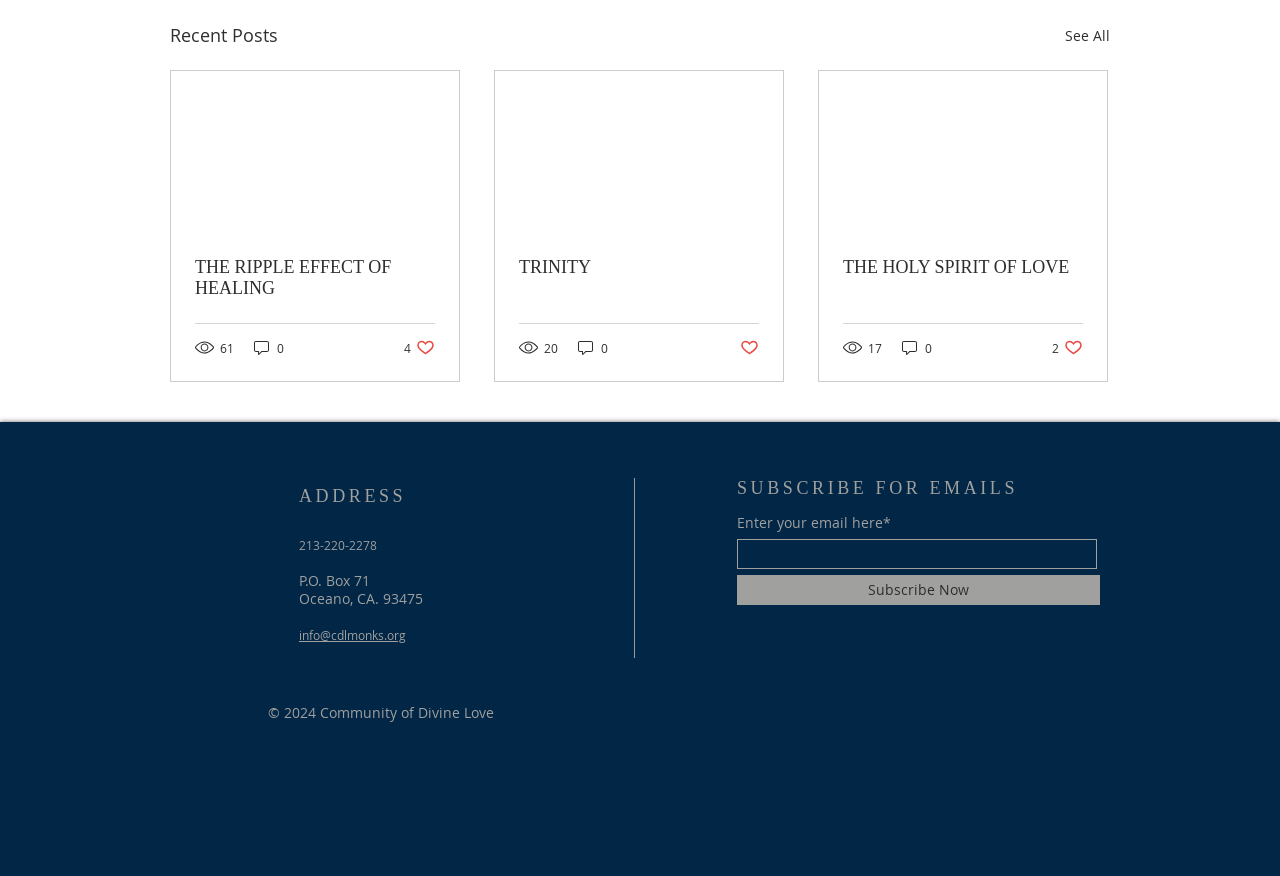Pinpoint the bounding box coordinates of the element to be clicked to execute the instruction: "Subscribe for emails".

[0.576, 0.656, 0.859, 0.691]